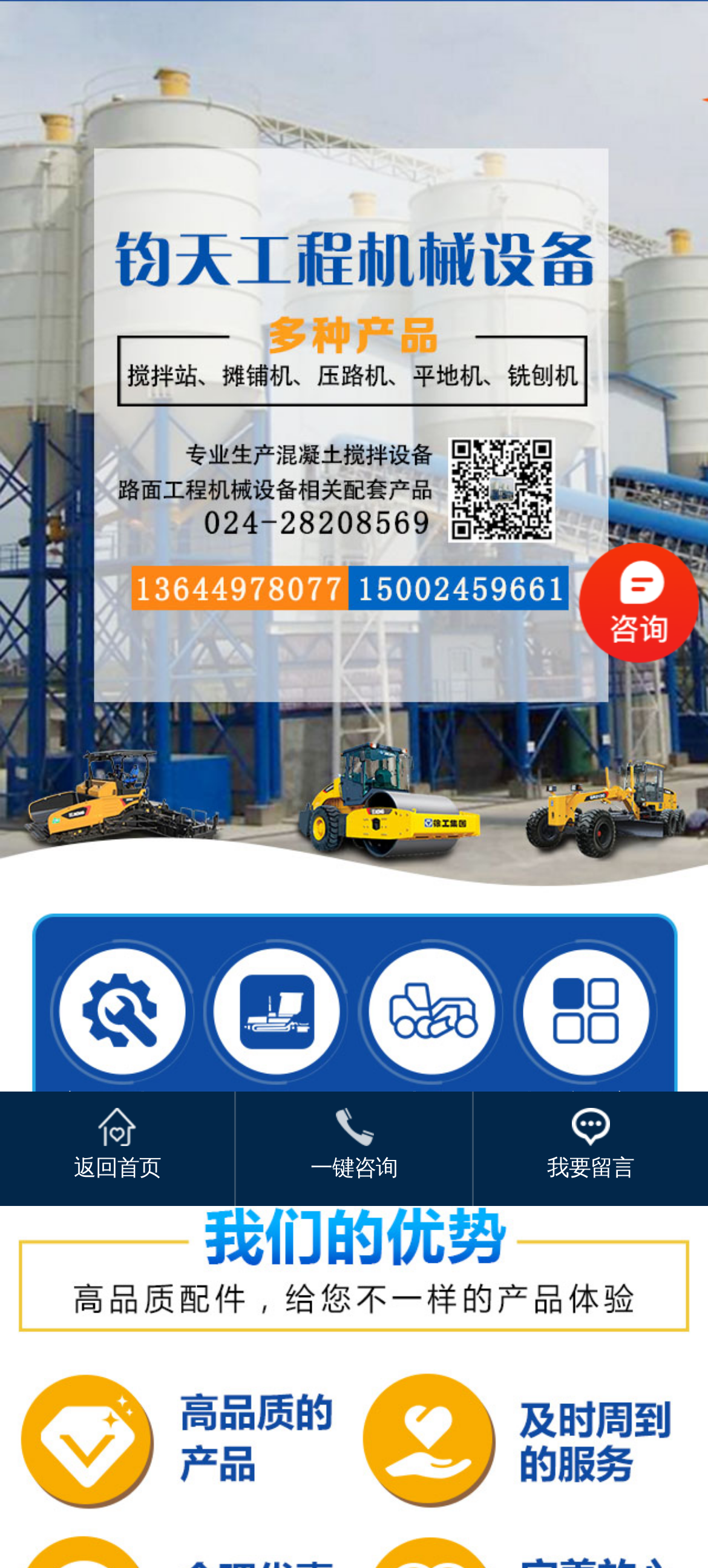Respond to the following question using a concise word or phrase: 
What is the function of the '查看全部' button?

To view all